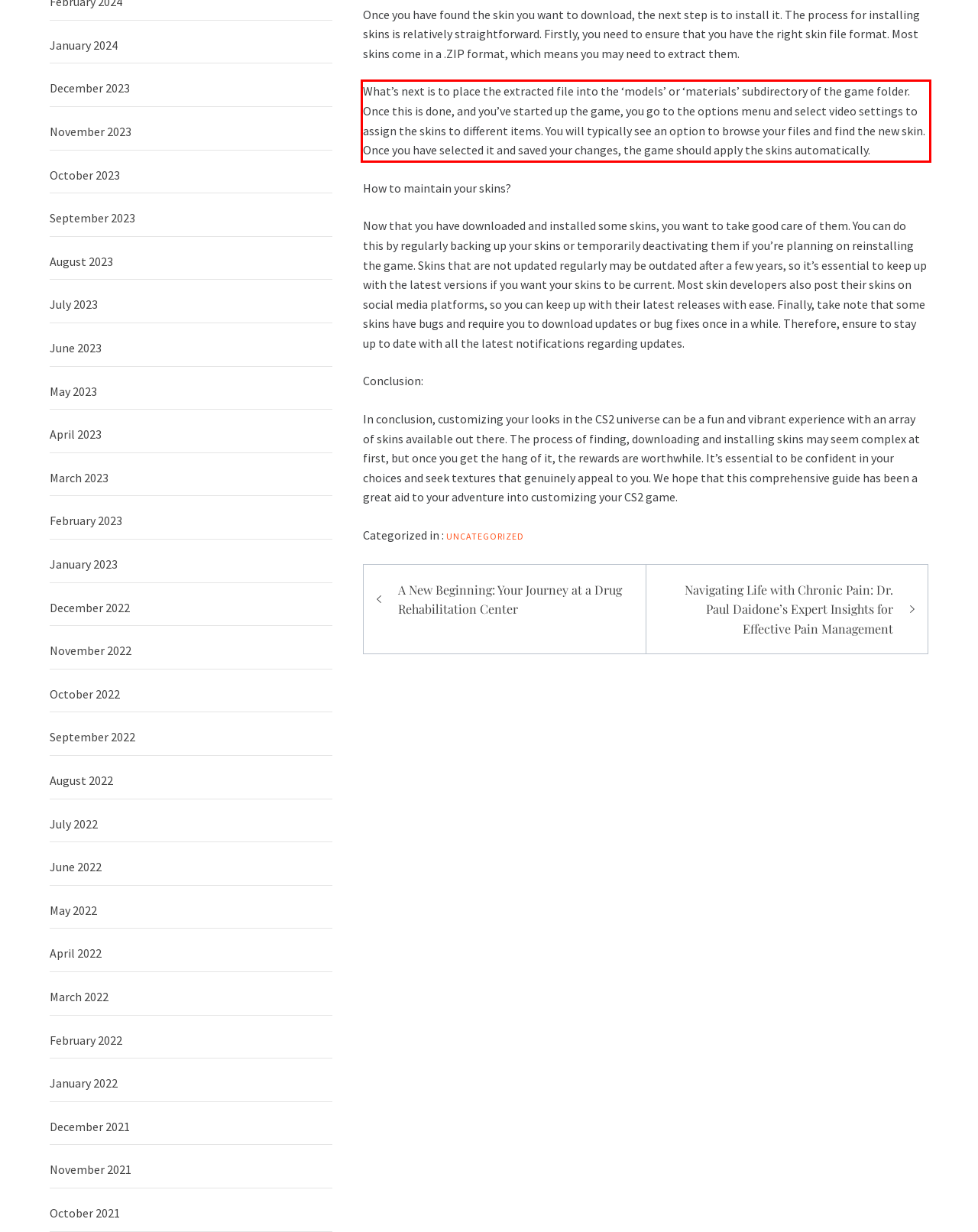Please identify the text within the red rectangular bounding box in the provided webpage screenshot.

What’s next is to place the extracted file into the ‘models’ or ‘materials’ subdirectory of the game folder. Once this is done, and you’ve started up the game, you go to the options menu and select video settings to assign the skins to different items. You will typically see an option to browse your files and find the new skin. Once you have selected it and saved your changes, the game should apply the skins automatically.